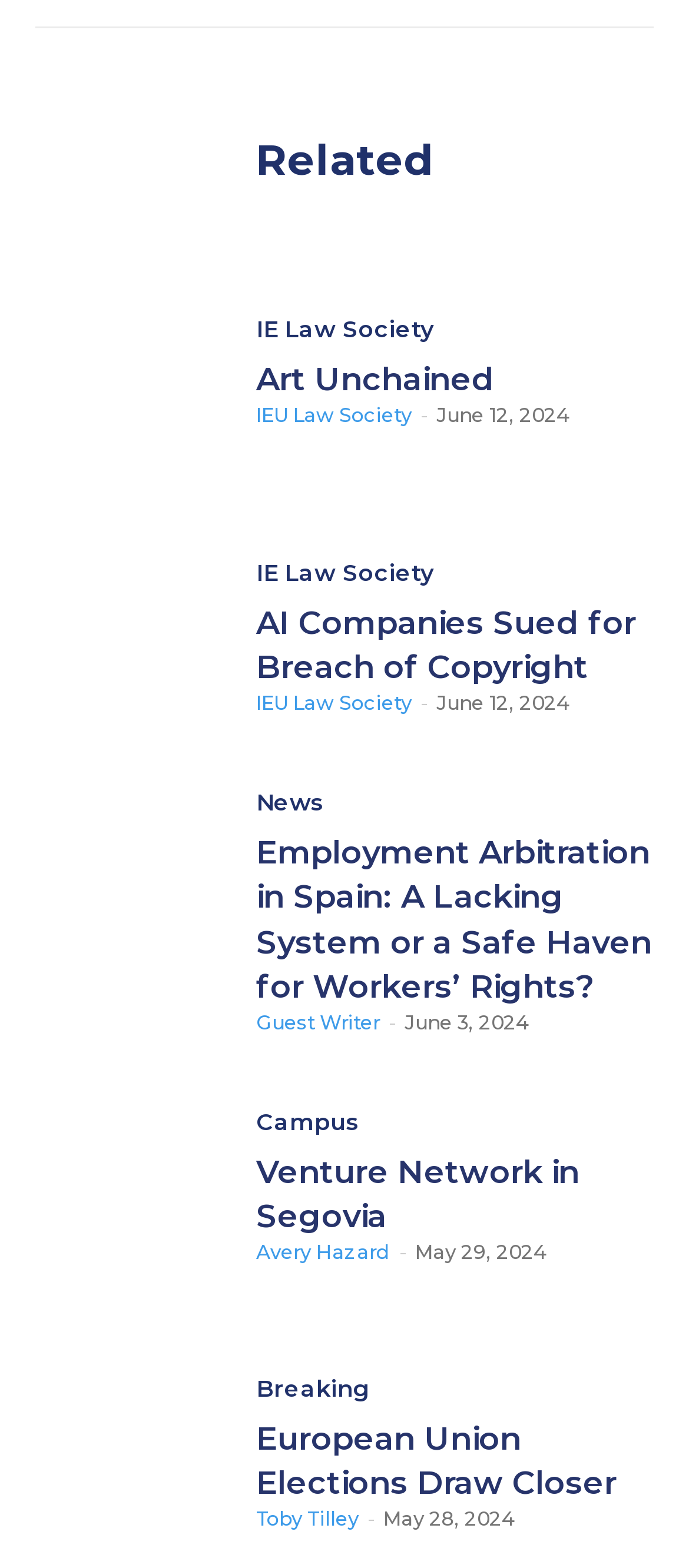Use a single word or phrase to respond to the question:
What is the category of the fourth article?

Campus